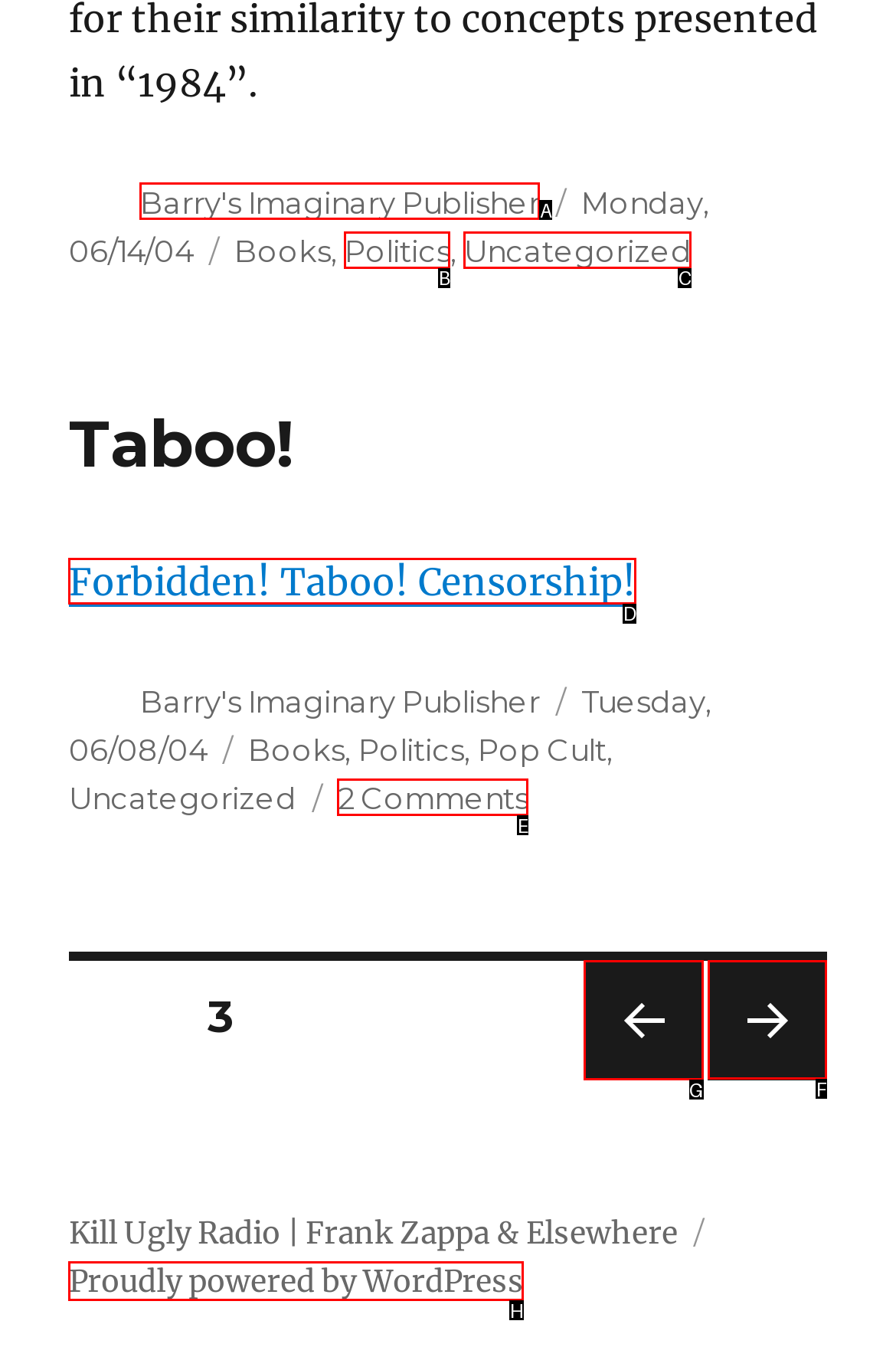Indicate which UI element needs to be clicked to fulfill the task: Go to the next page
Answer with the letter of the chosen option from the available choices directly.

F